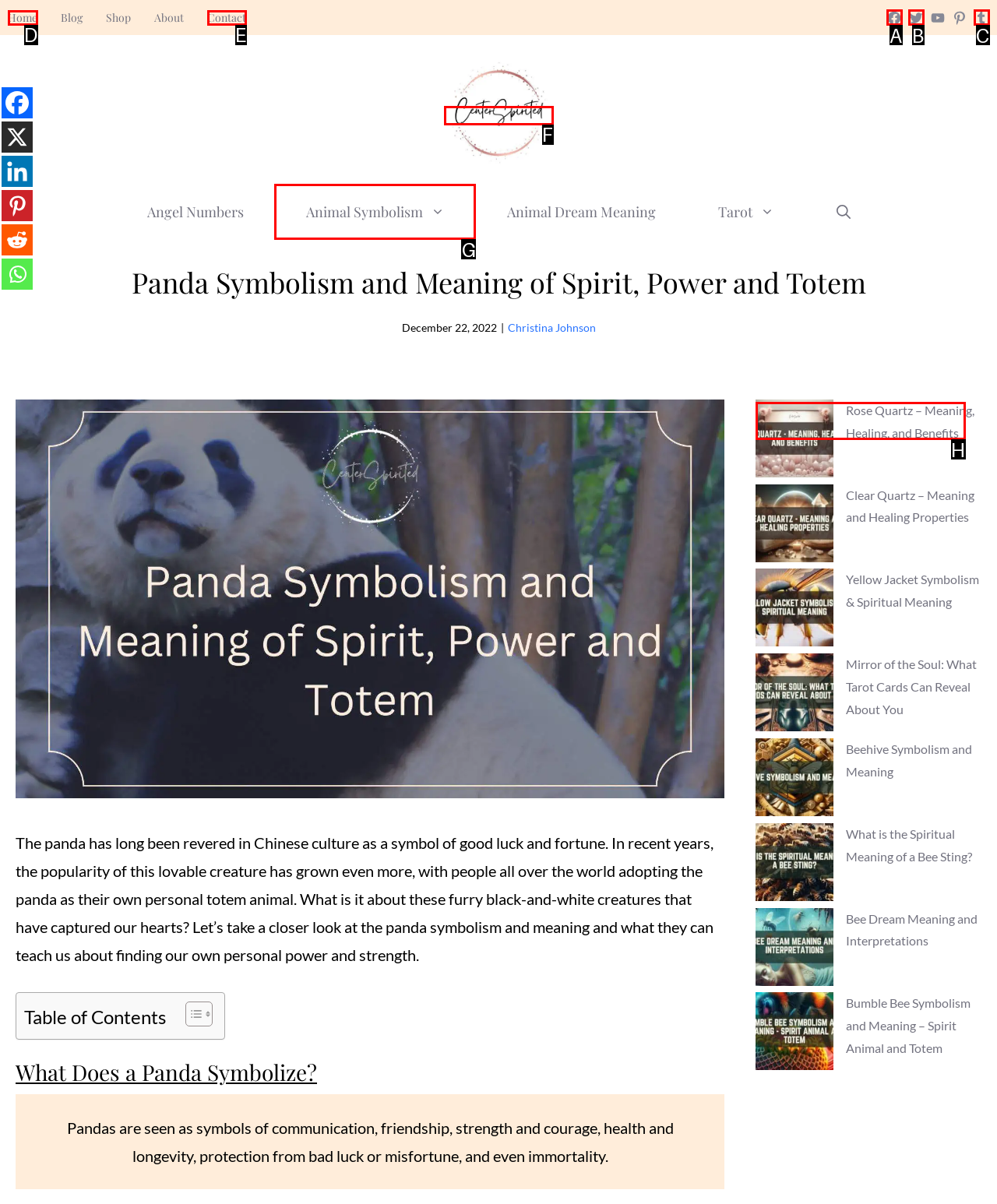Determine the letter of the element I should select to fulfill the following instruction: Visit the 'Animal Symbolism' page. Just provide the letter.

G